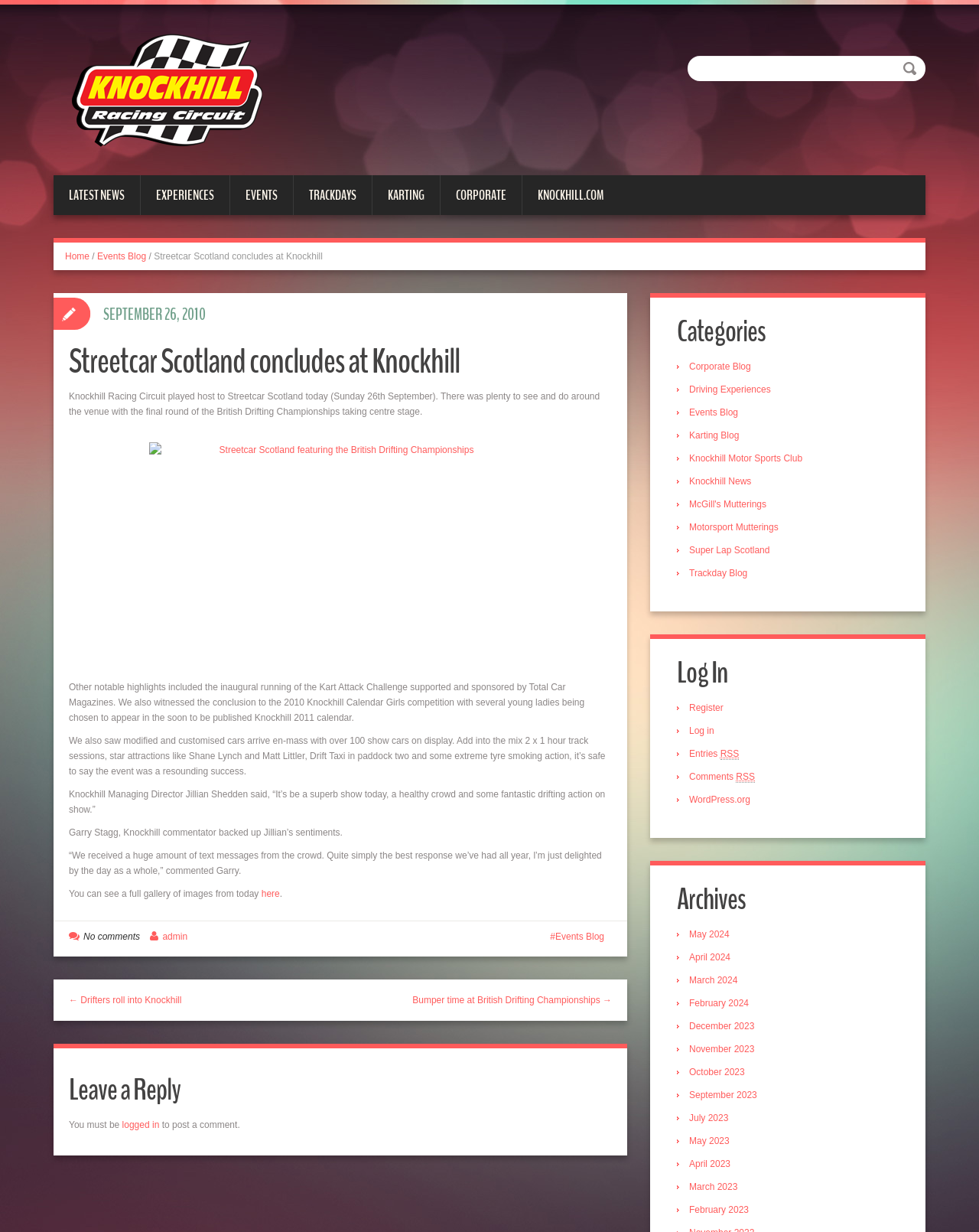Respond to the question below with a single word or phrase:
What was the final round of the British Drifting Championships?

Centre stage